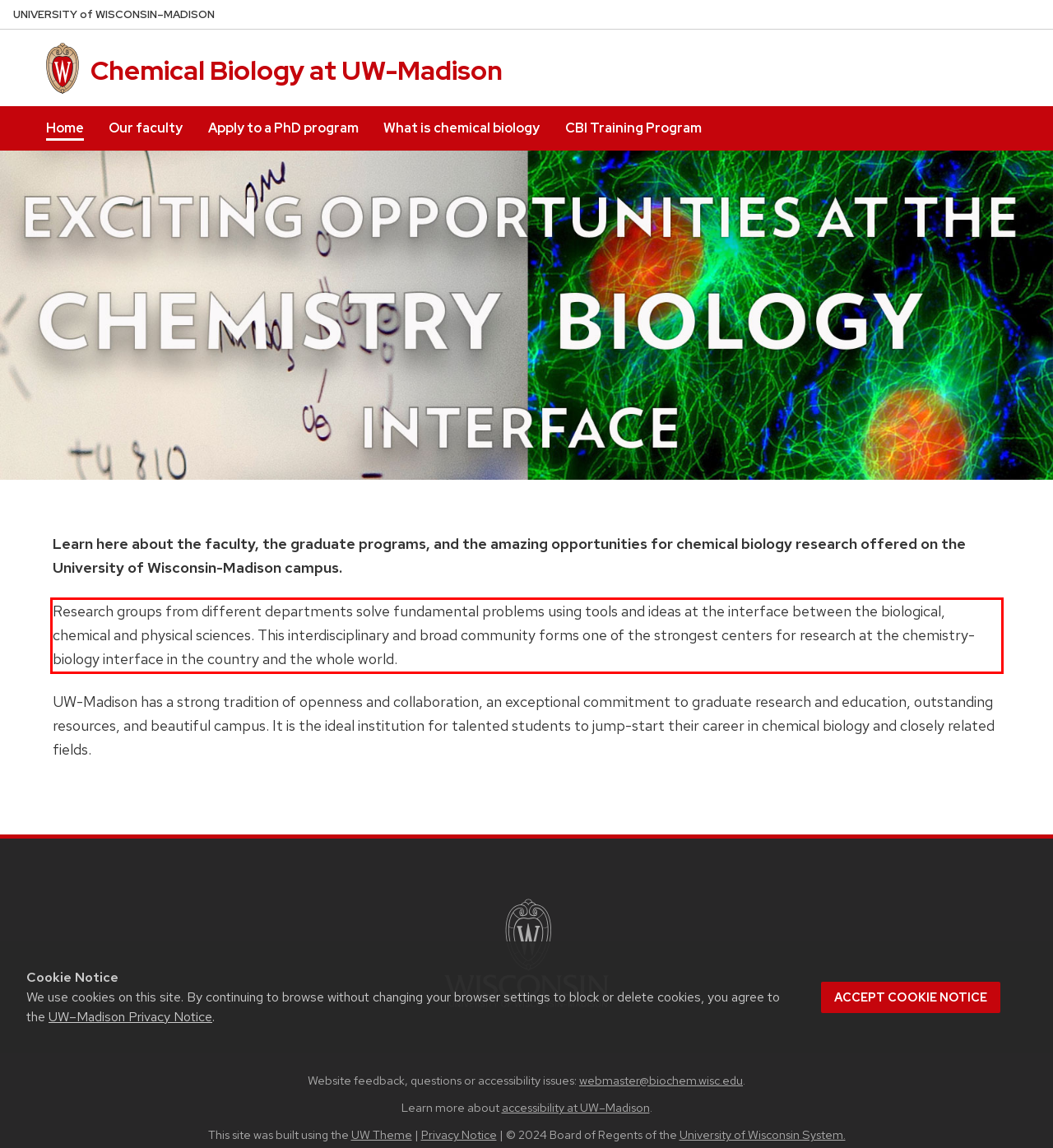Within the screenshot of the webpage, there is a red rectangle. Please recognize and generate the text content inside this red bounding box.

Research groups from different departments solve fundamental problems using tools and ideas at the interface between the biological, chemical and physical sciences. This interdisciplinary and broad community forms one of the strongest centers for research at the chemistry-biology interface in the country and the whole world.